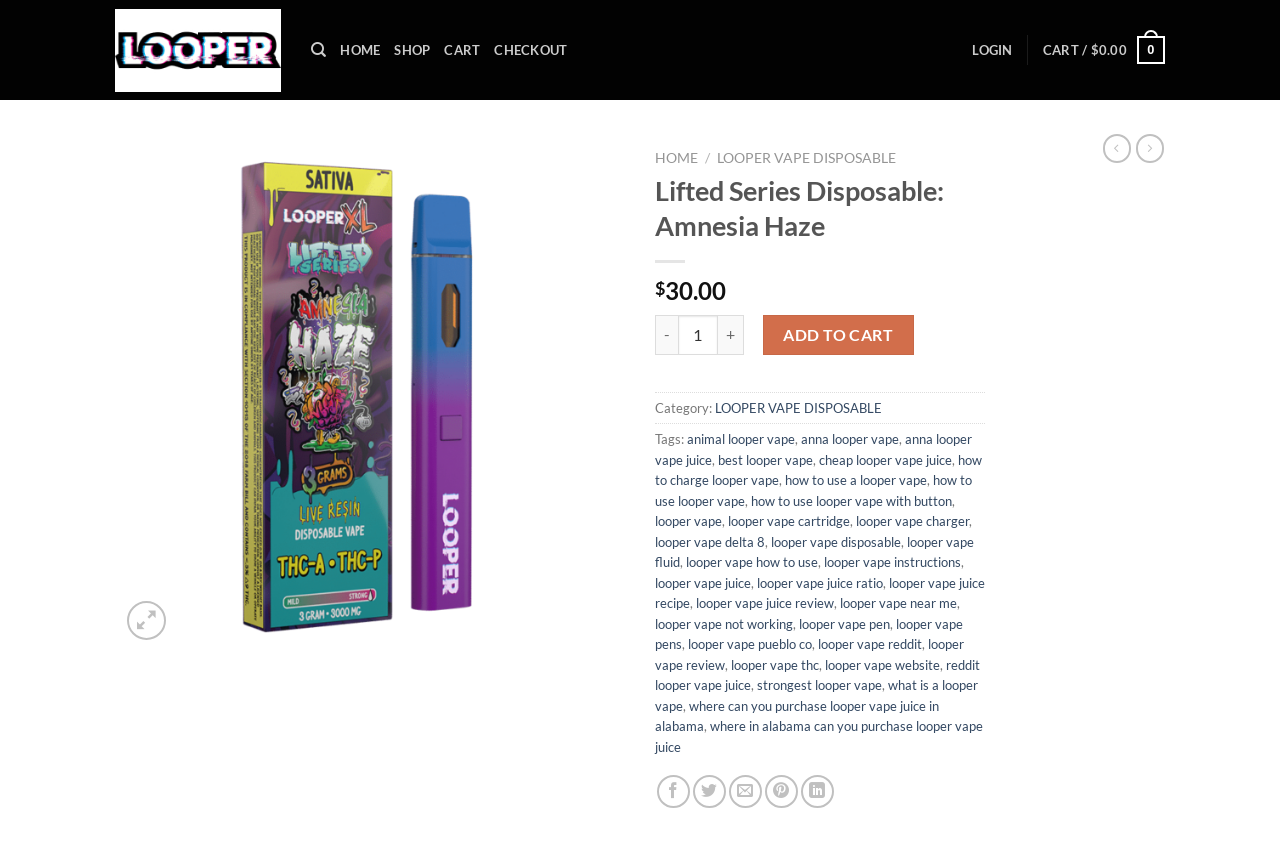Find the bounding box coordinates for the area that must be clicked to perform this action: "Follow on Facebook".

None